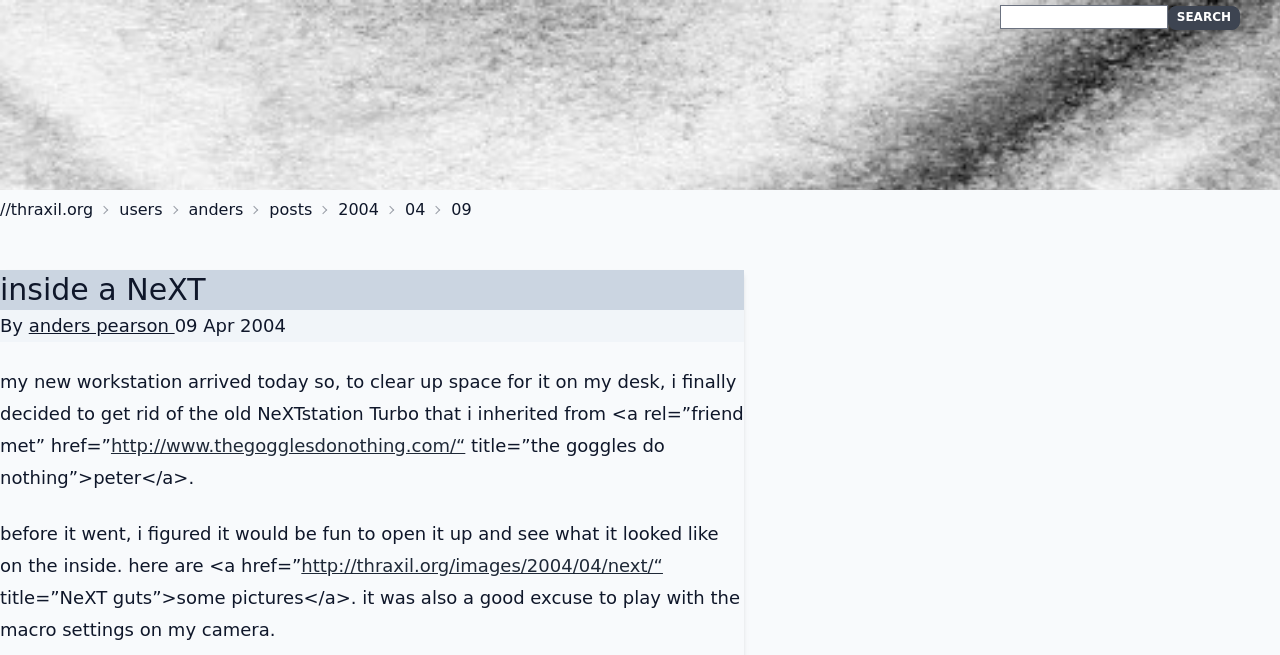What is the date of the post?
Answer with a single word or short phrase according to what you see in the image.

09 Apr 2004